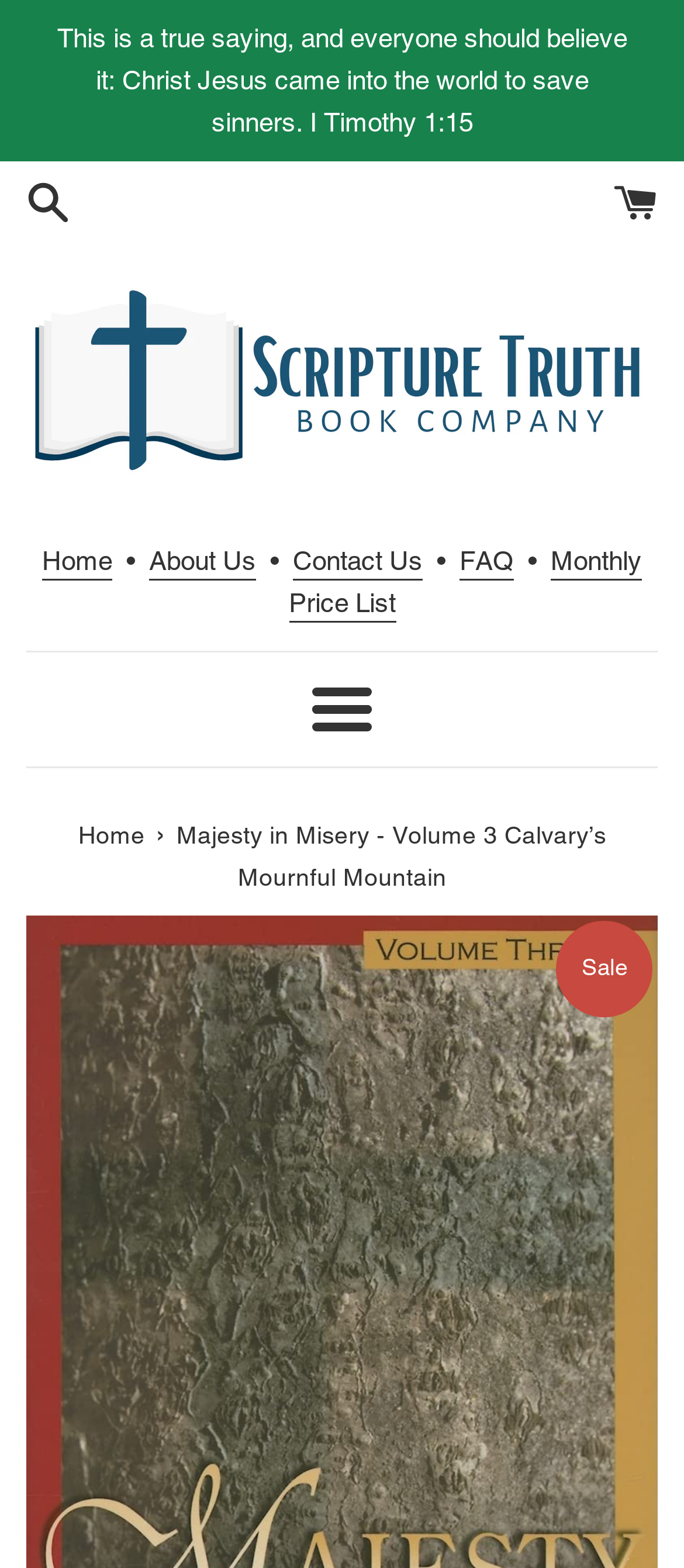Determine the bounding box for the UI element described here: "Monthly Price List".

[0.422, 0.347, 0.938, 0.397]